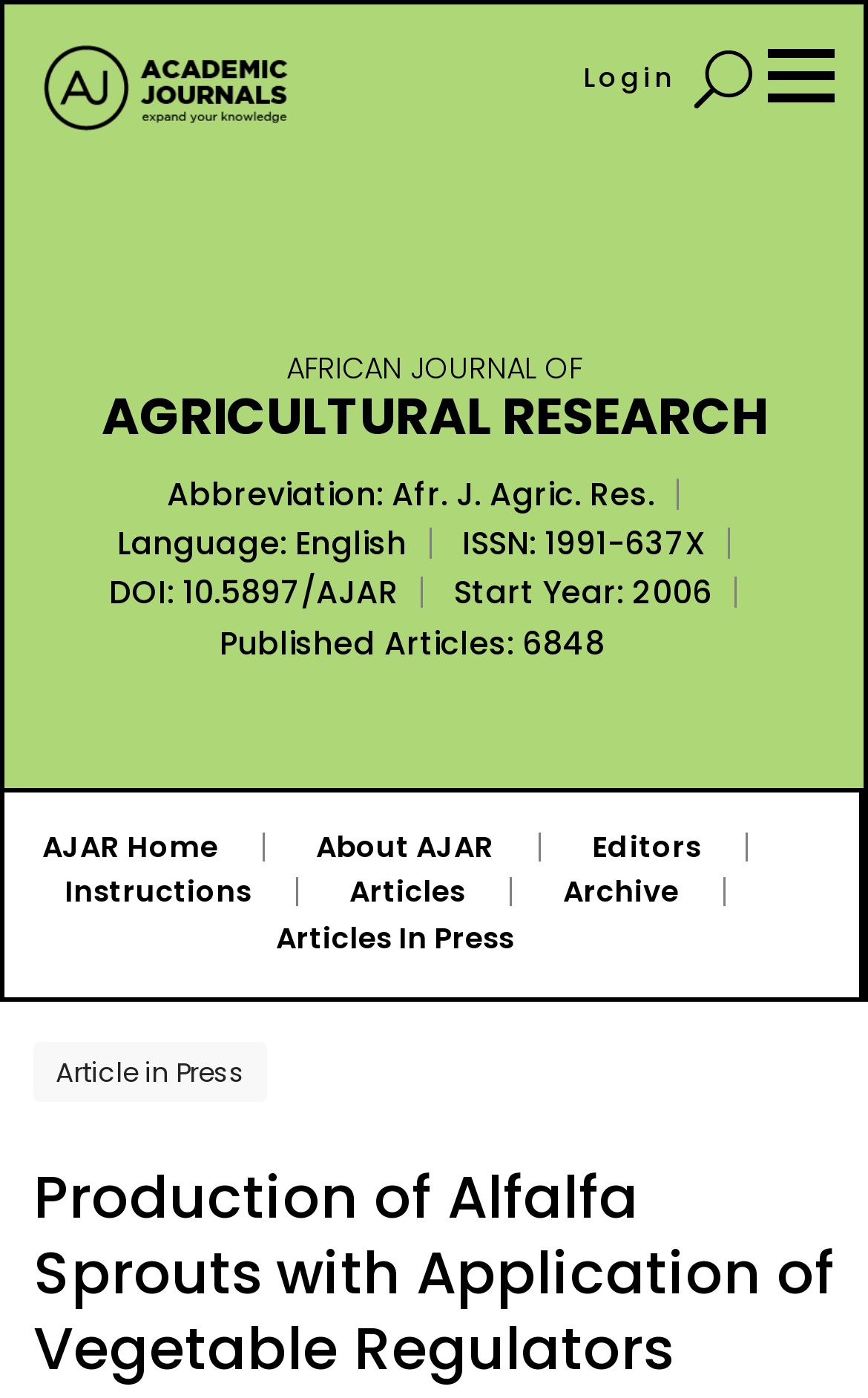Locate the bounding box coordinates of the clickable region to complete the following instruction: "Search using U Search."

[0.8, 0.046, 0.864, 0.086]